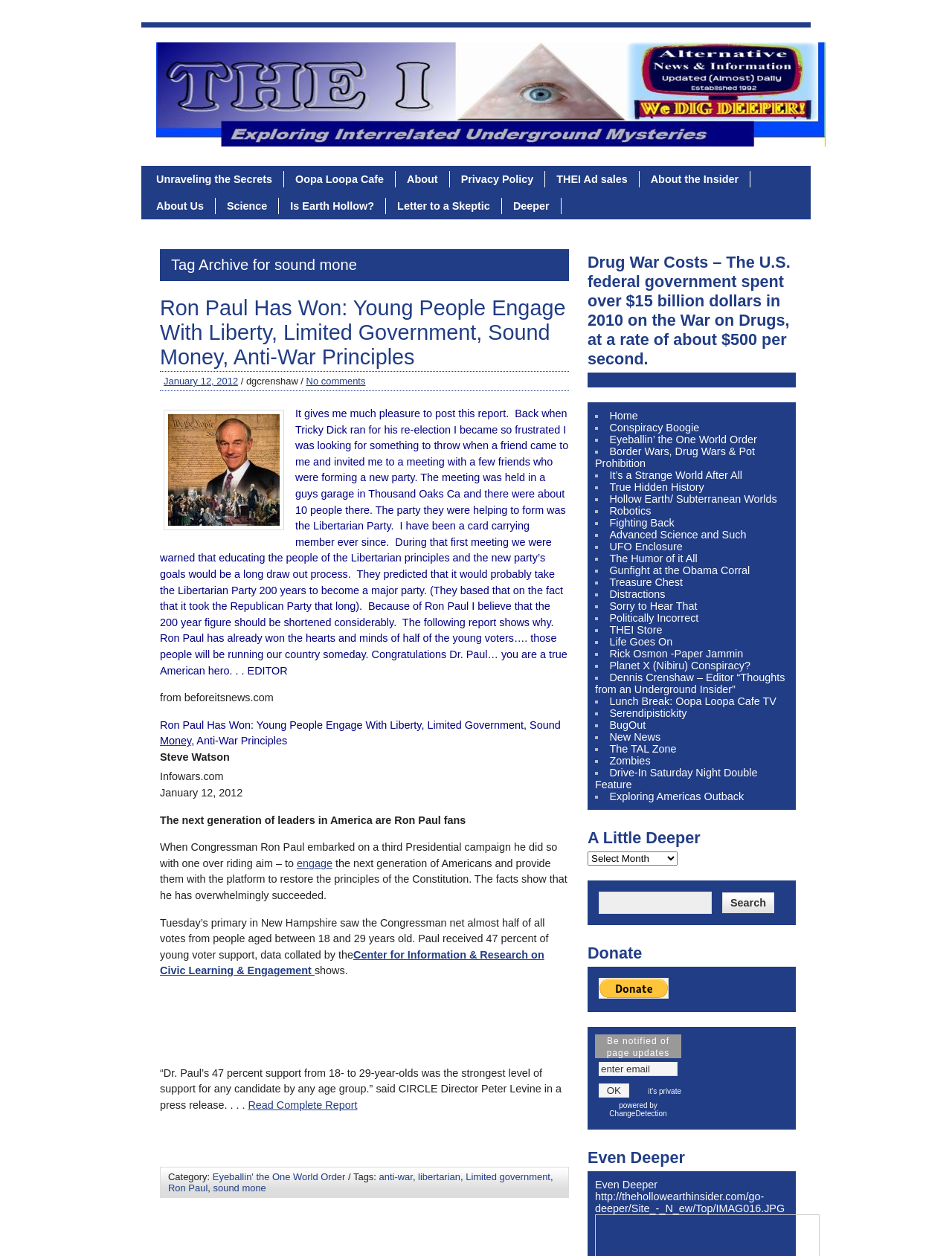Respond to the question below with a concise word or phrase:
What is the topic of the article?

Ron Paul's presidential campaign